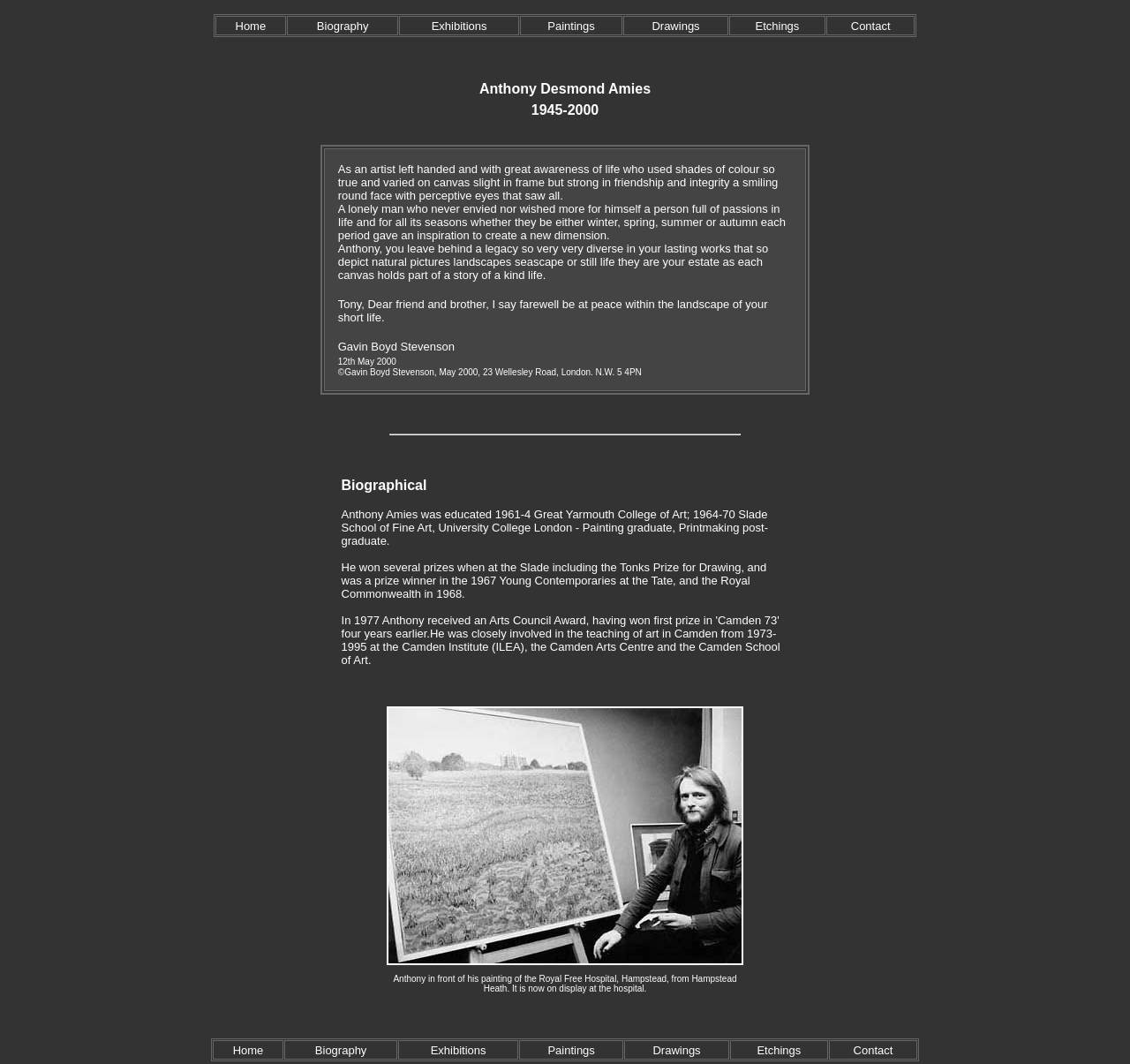Analyze and describe the webpage in a detailed narrative.

The webpage is dedicated to Anthony Amies, an artist who passed away in 2000. At the top of the page, there is a navigation menu with six links: Home, Biography, Exhibitions, Paintings, Drawings, and Contact. 

Below the navigation menu, there is a brief tribute to Anthony Amies, written by Gavin Boyd Stevenson. The tribute describes Anthony as a kind and passionate person who left behind a diverse legacy of artworks, including natural pictures, landscapes, seascapes, and still life. 

Following the tribute, there is a biographical section that outlines Anthony's education and career. He was educated at Great Yarmouth College of Art and the Slade School of Fine Art, University College London, and won several prizes during his time at the Slade. He was also involved in the teaching of art in Camden from 1973 to 1995.

Below the biographical section, there is an image of Anthony in front of his painting of the Royal Free Hospital, Hampstead, from Hampstead Heath, which is now on display at the hospital.